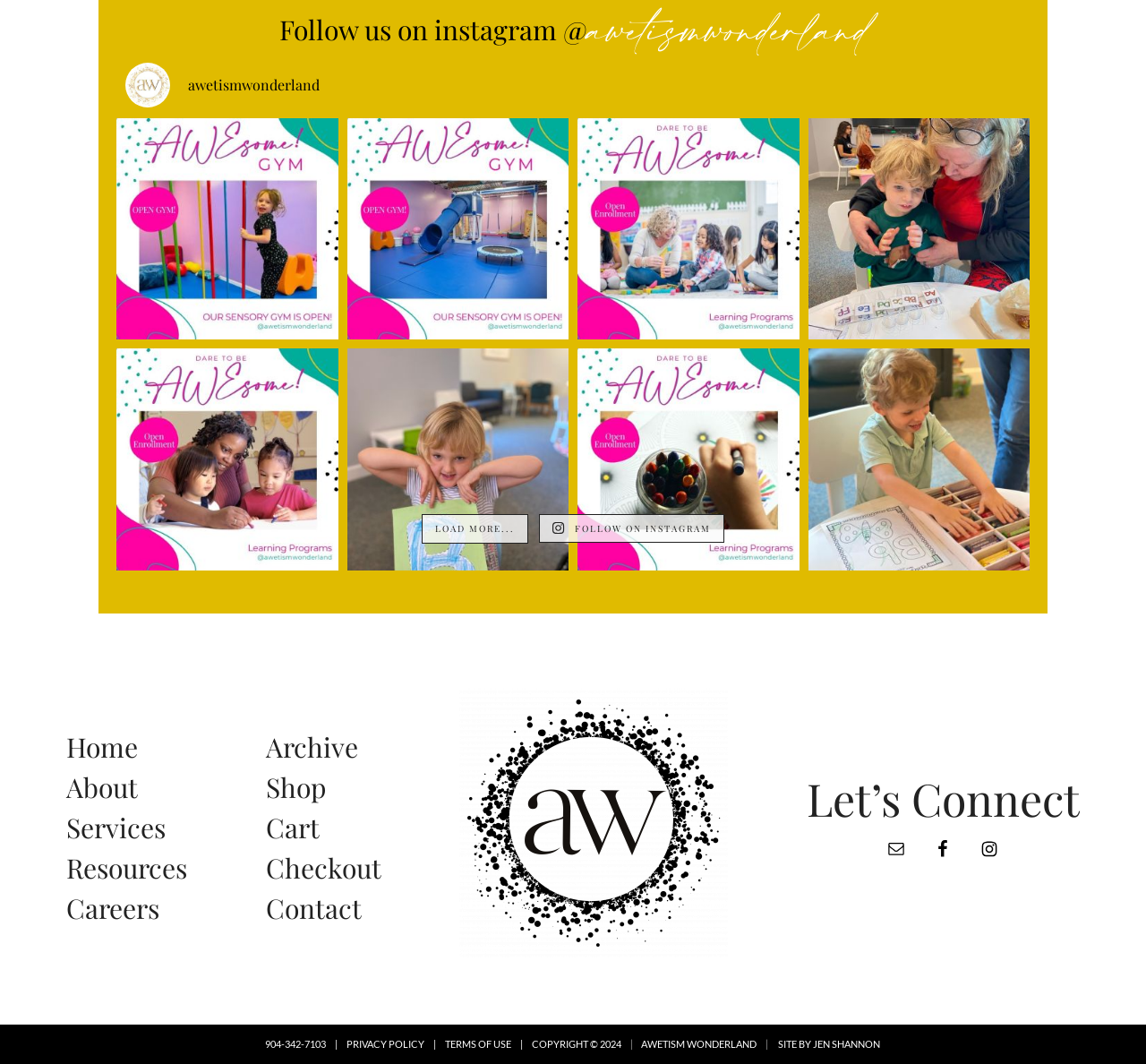Identify the bounding box of the UI component described as: "Load More...".

[0.368, 0.483, 0.461, 0.511]